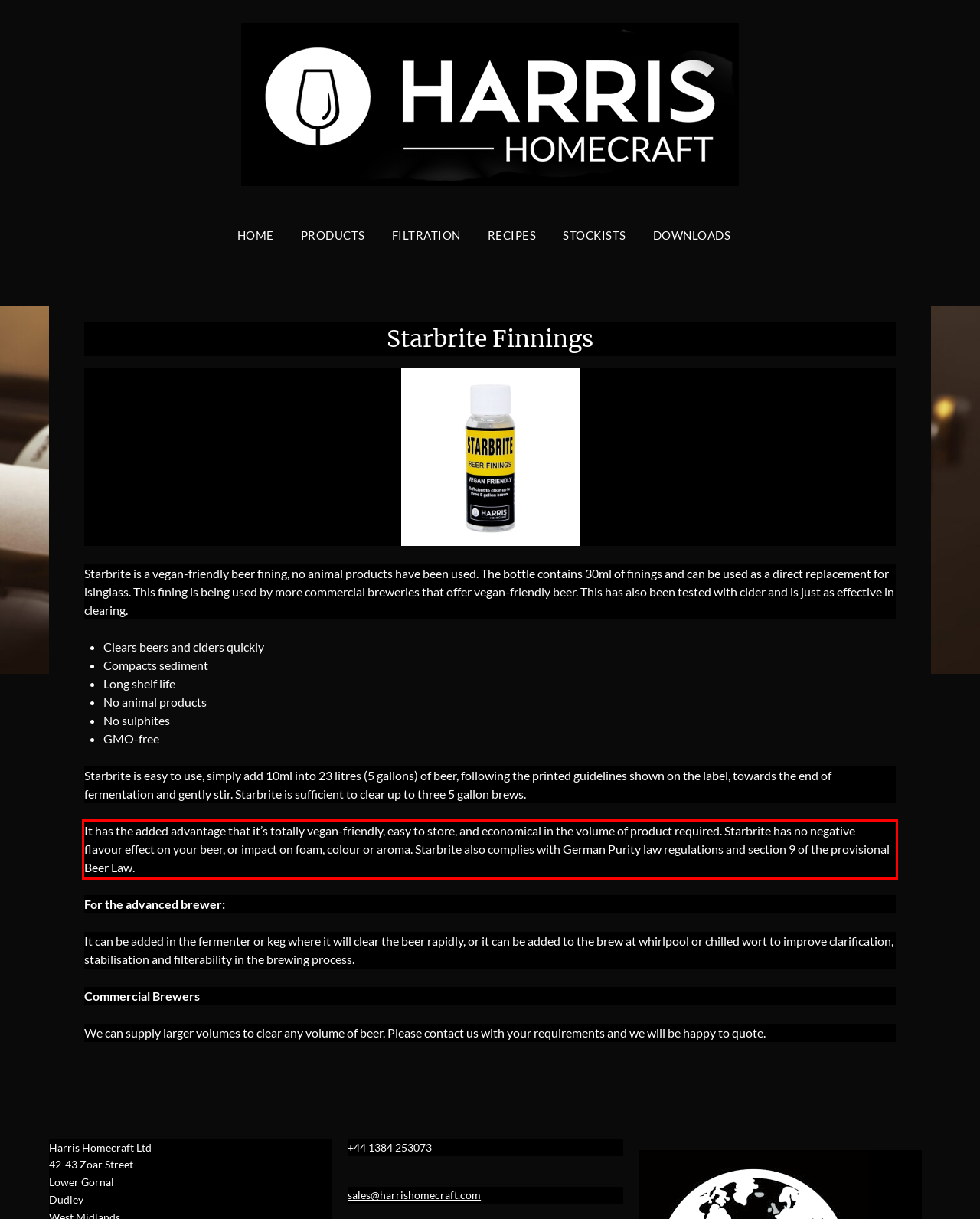Within the screenshot of the webpage, locate the red bounding box and use OCR to identify and provide the text content inside it.

It has the added advantage that it’s totally vegan-friendly, easy to store, and economical in the volume of product required. Starbrite has no negative flavour effect on your beer, or impact on foam, colour or aroma. Starbrite also complies with German Purity law regulations and section 9 of the provisional Beer Law.